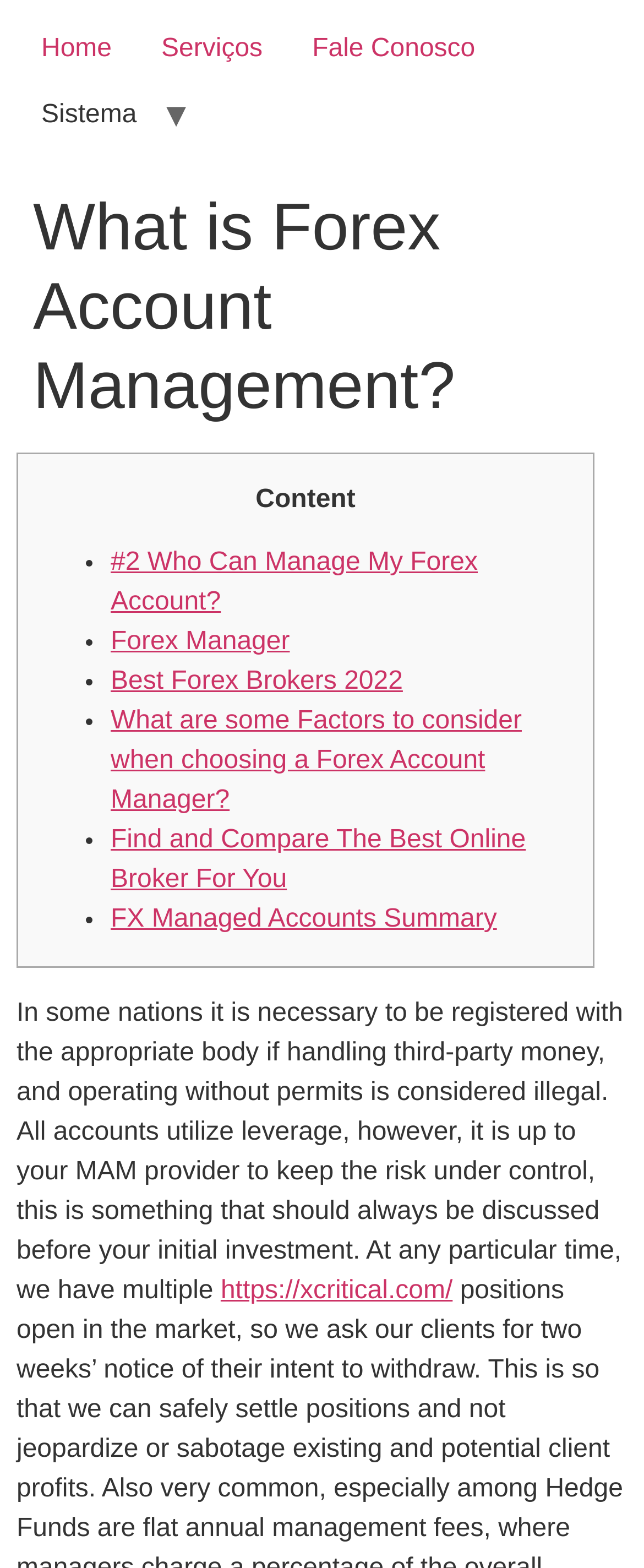For the given element description Fale Conosco, determine the bounding box coordinates of the UI element. The coordinates should follow the format (top-left x, top-left y, bottom-right x, bottom-right y) and be within the range of 0 to 1.

[0.446, 0.01, 0.776, 0.052]